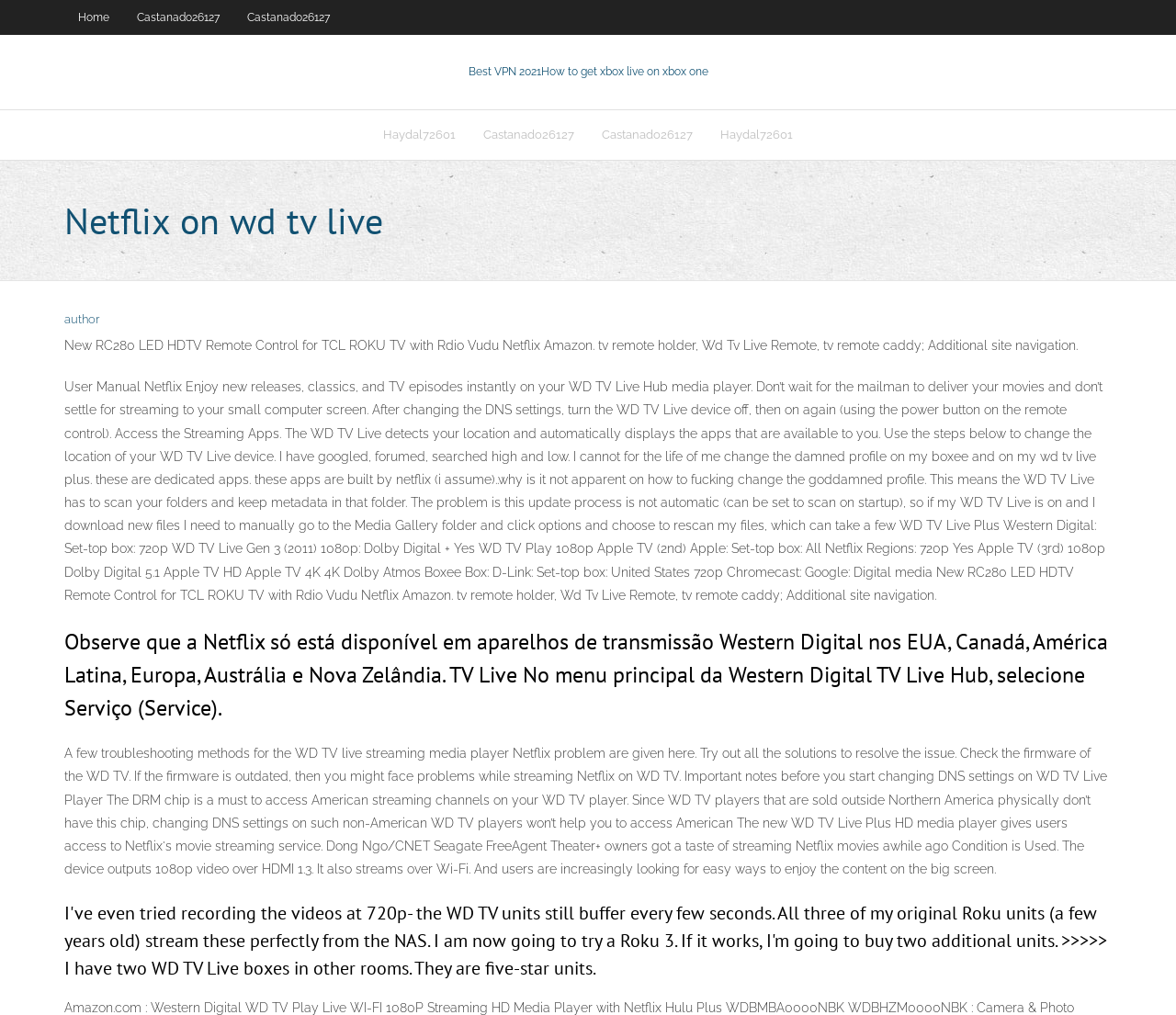Locate the coordinates of the bounding box for the clickable region that fulfills this instruction: "Click on the 'Home' link".

[0.055, 0.0, 0.105, 0.034]